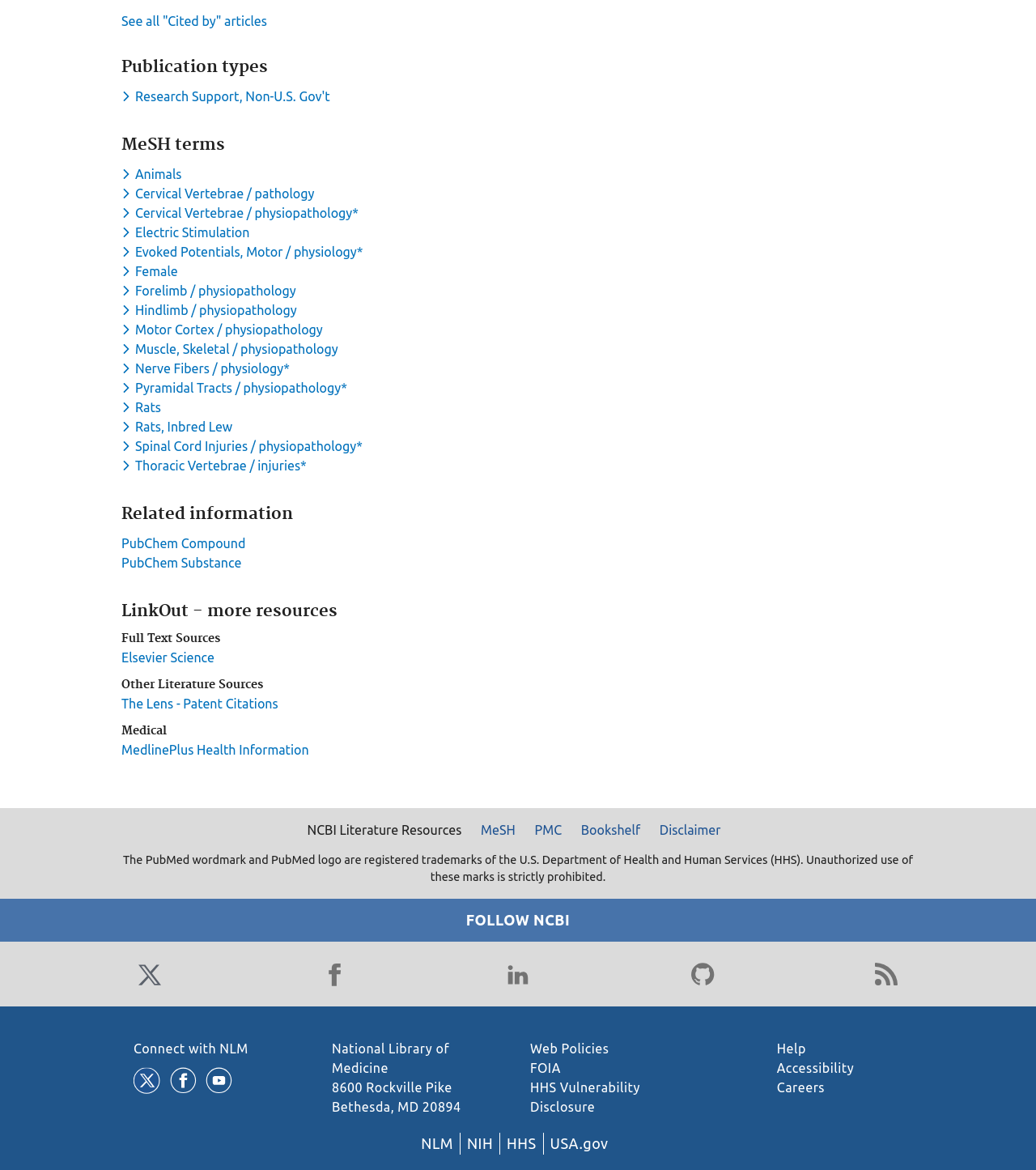Identify the bounding box coordinates necessary to click and complete the given instruction: "Follow NCBI on Twitter".

[0.129, 0.819, 0.16, 0.846]